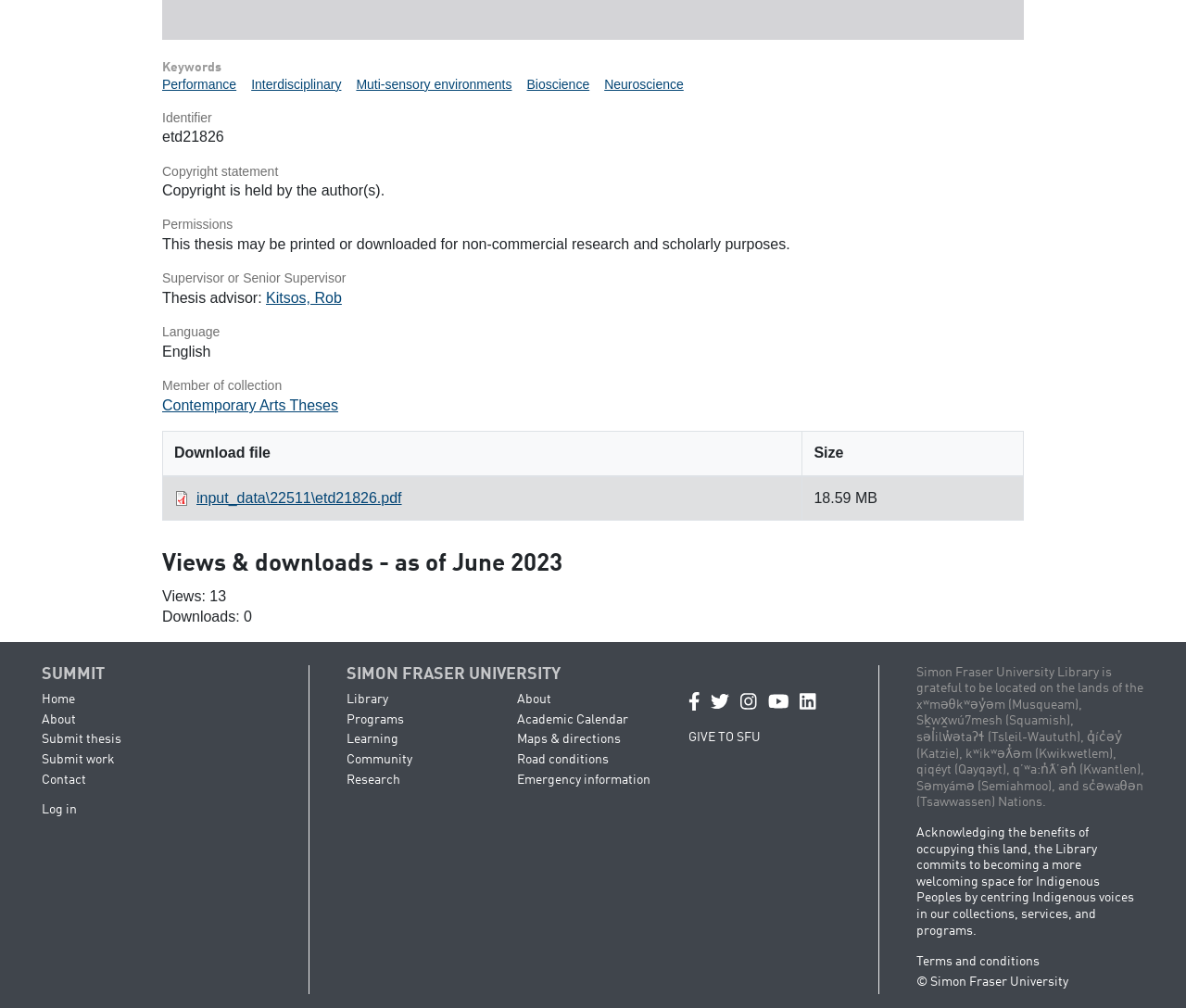Find the bounding box coordinates of the clickable area that will achieve the following instruction: "View the 'Contemporary Arts Theses' collection".

[0.137, 0.394, 0.285, 0.41]